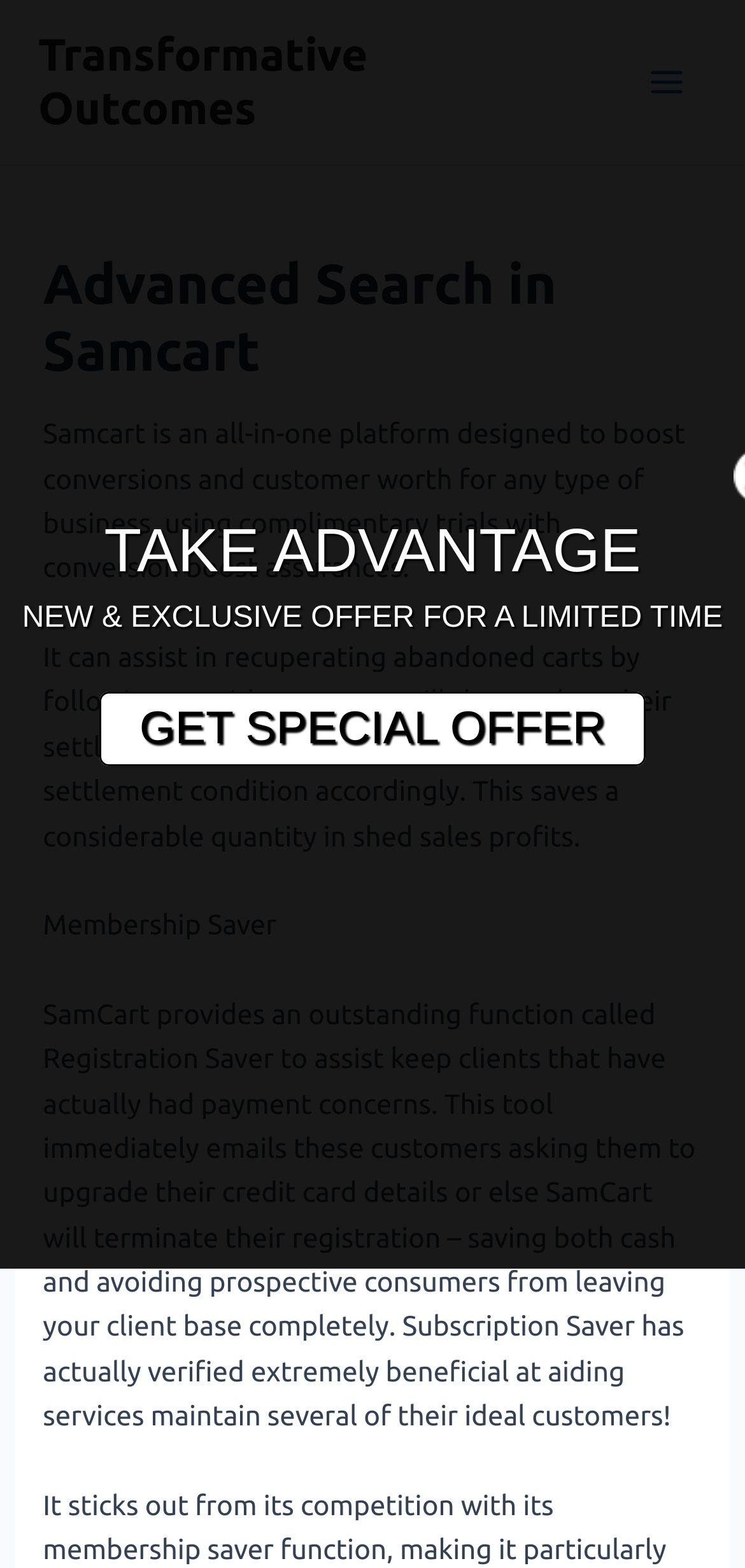Provide a brief response to the question below using one word or phrase:
What is the name of the feature that helps keep clients with payment issues?

Membership Saver